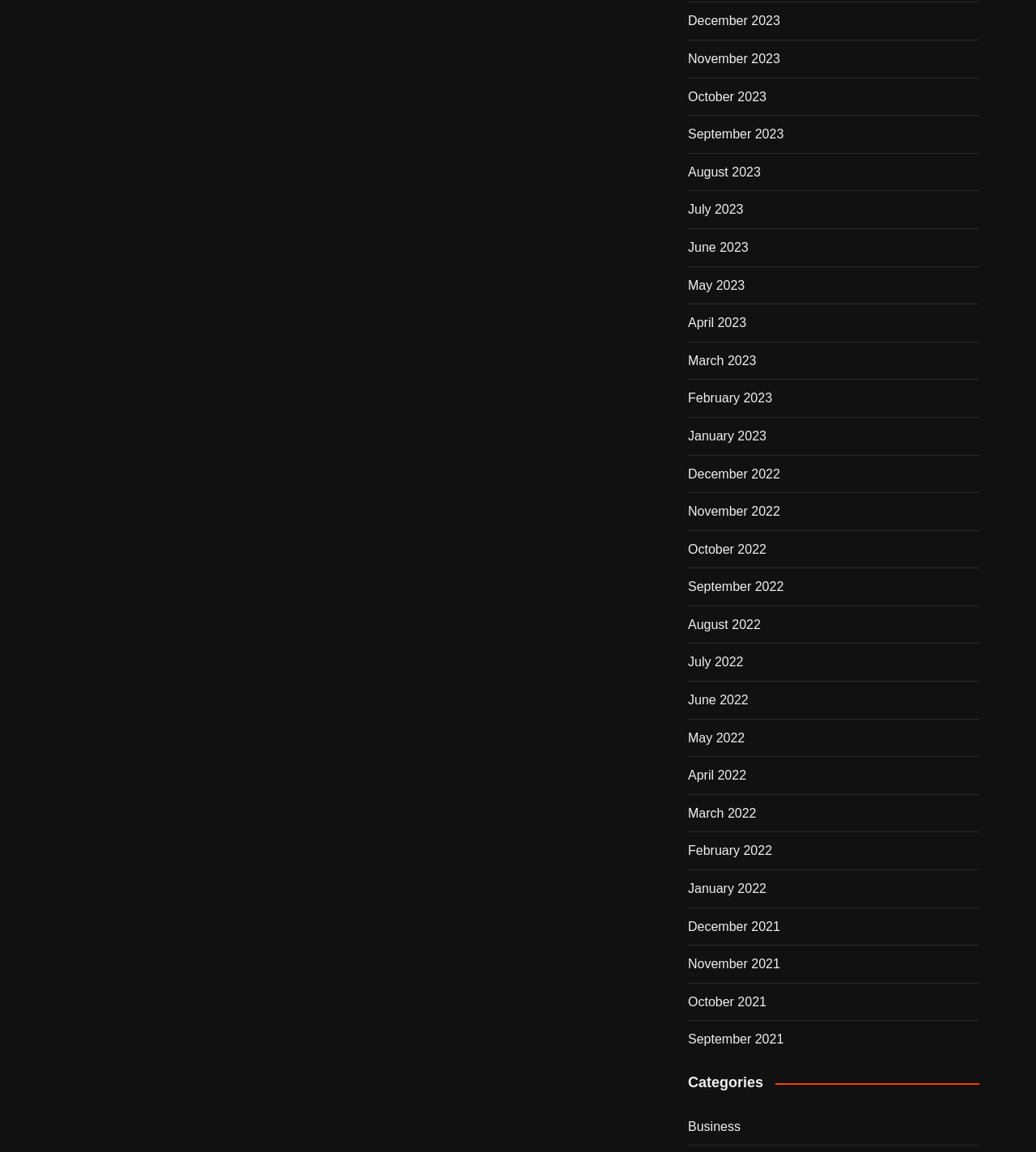Using the description: "May 2023", determine the UI element's bounding box coordinates. Ensure the coordinates are in the format of four float numbers between 0 and 1, i.e., [left, top, right, bottom].

[0.664, 0.239, 0.719, 0.257]